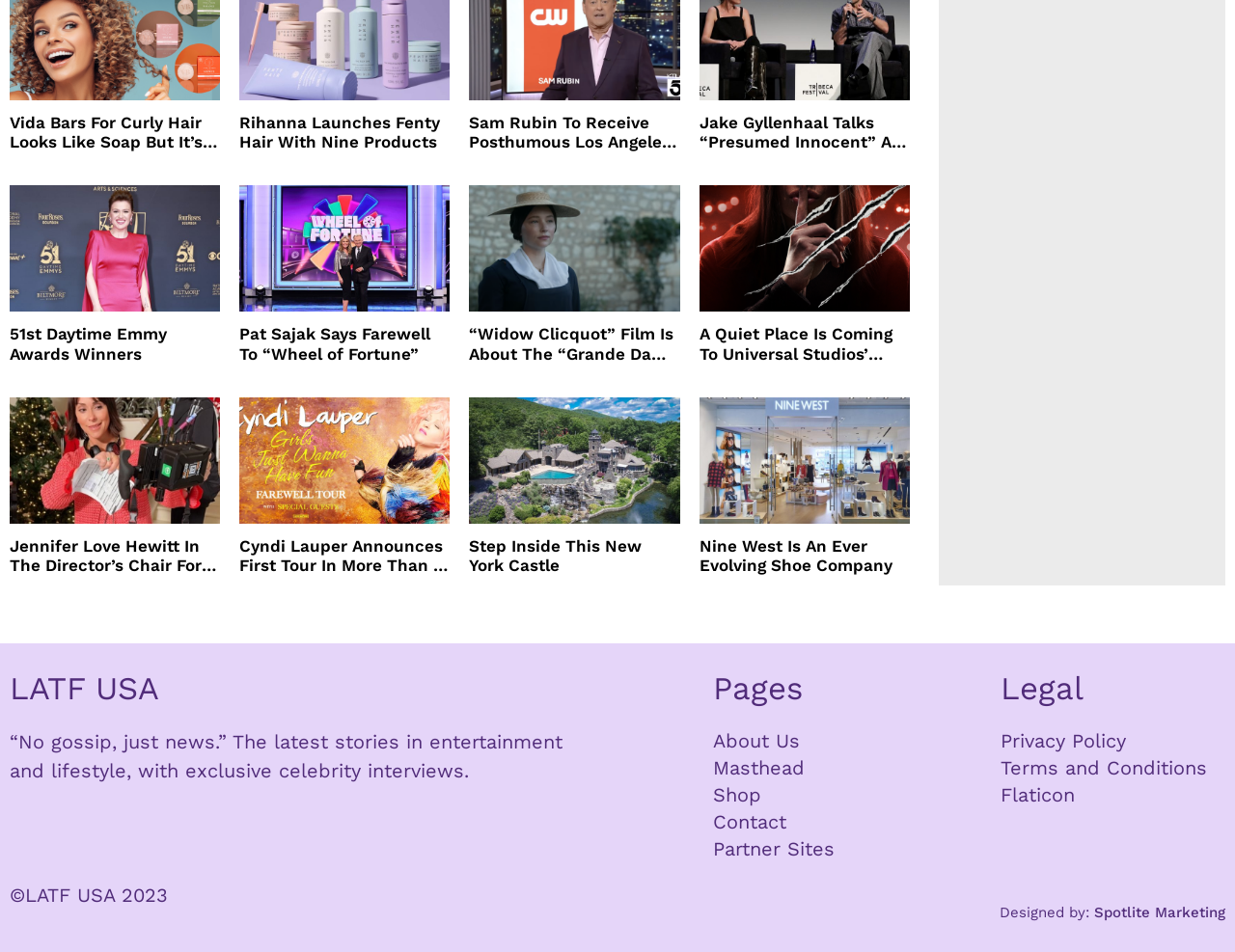What is the name of the celebrity on the red carpet?
Answer the question with a single word or phrase, referring to the image.

Kelly Clarkson